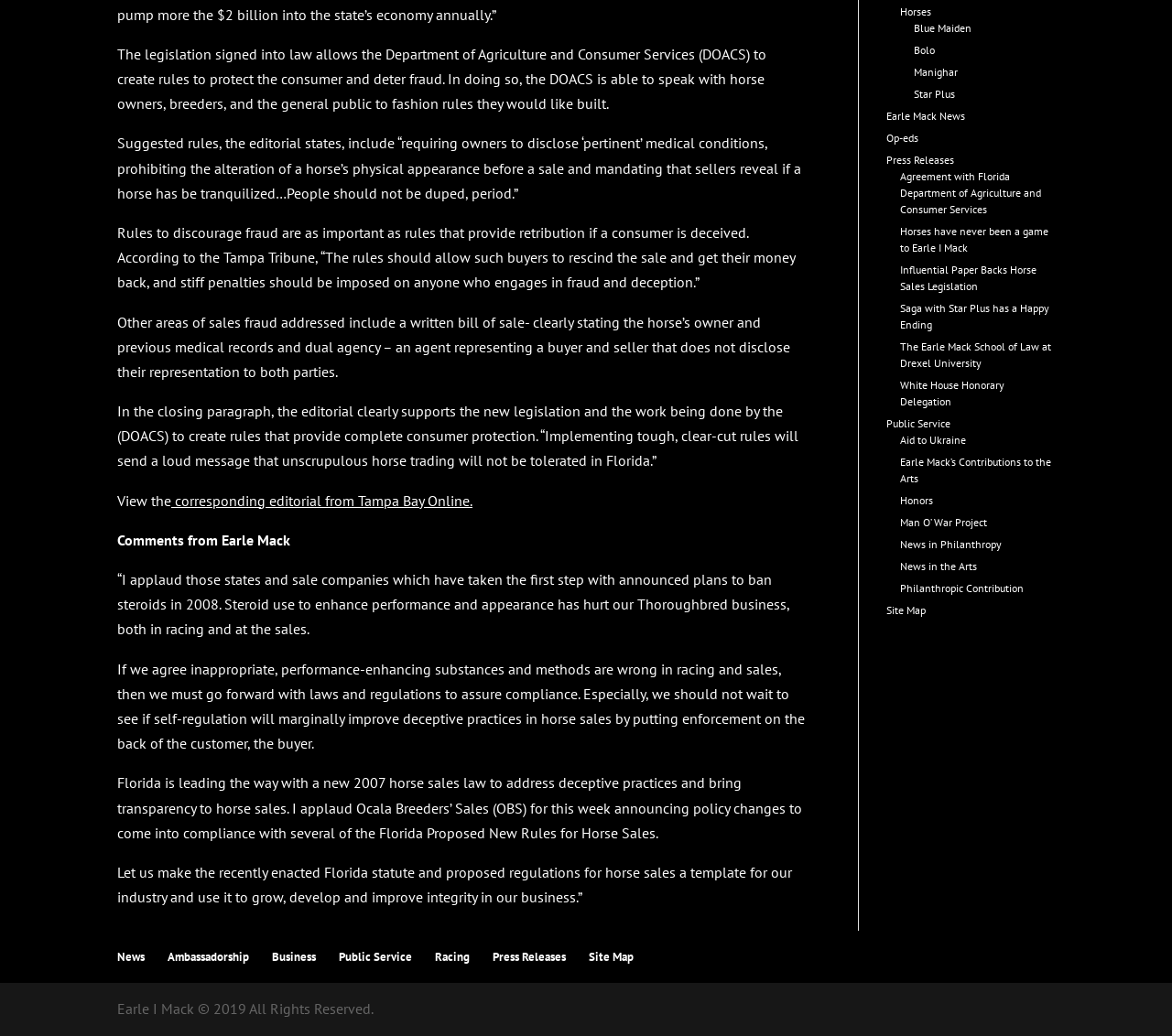Please find the bounding box coordinates in the format (top-left x, top-left y, bottom-right x, bottom-right y) for the given element description. Ensure the coordinates are floating point numbers between 0 and 1. Description: Racing

[0.371, 0.916, 0.401, 0.931]